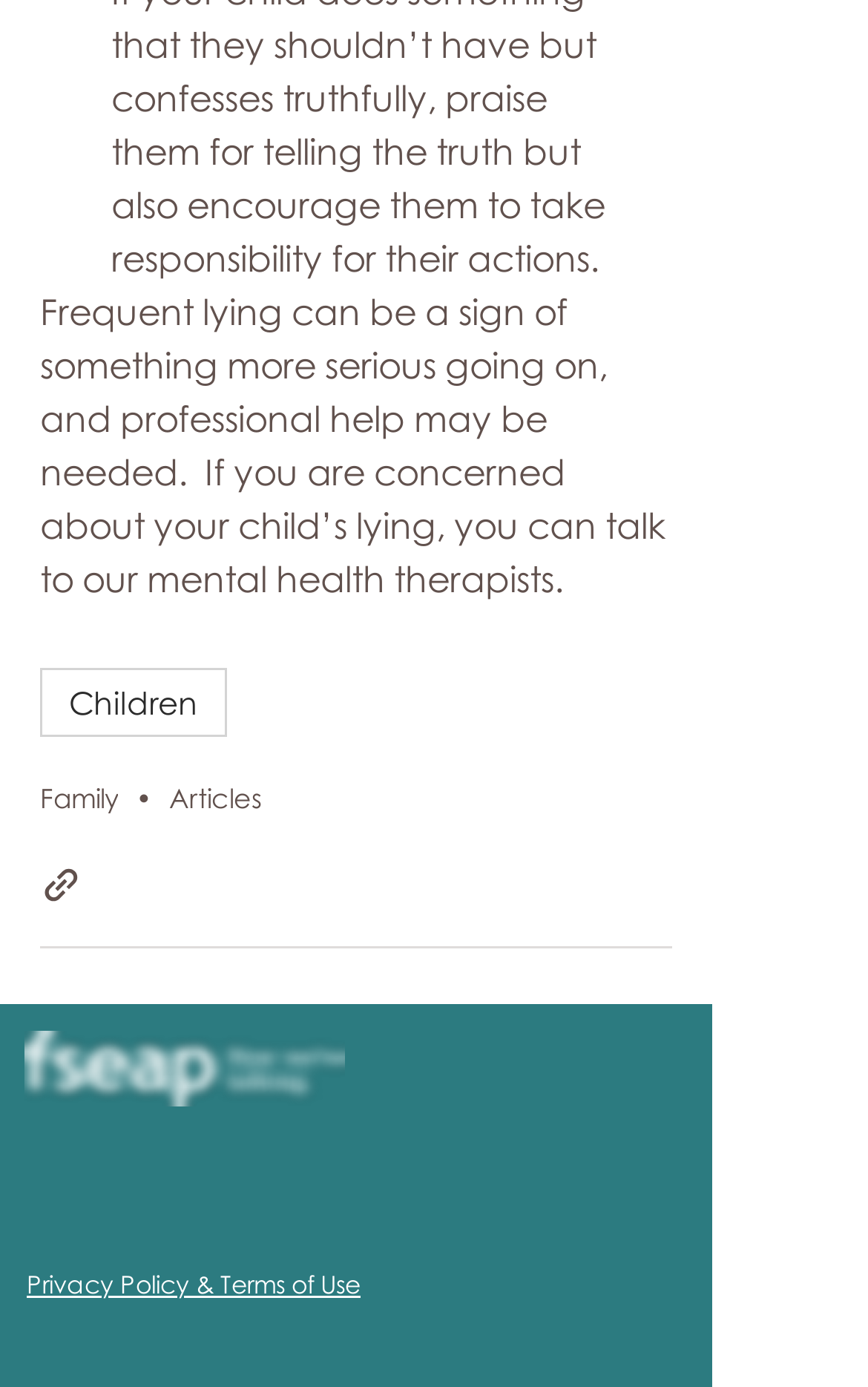Calculate the bounding box coordinates for the UI element based on the following description: "Home". Ensure the coordinates are four float numbers between 0 and 1, i.e., [left, top, right, bottom].

None